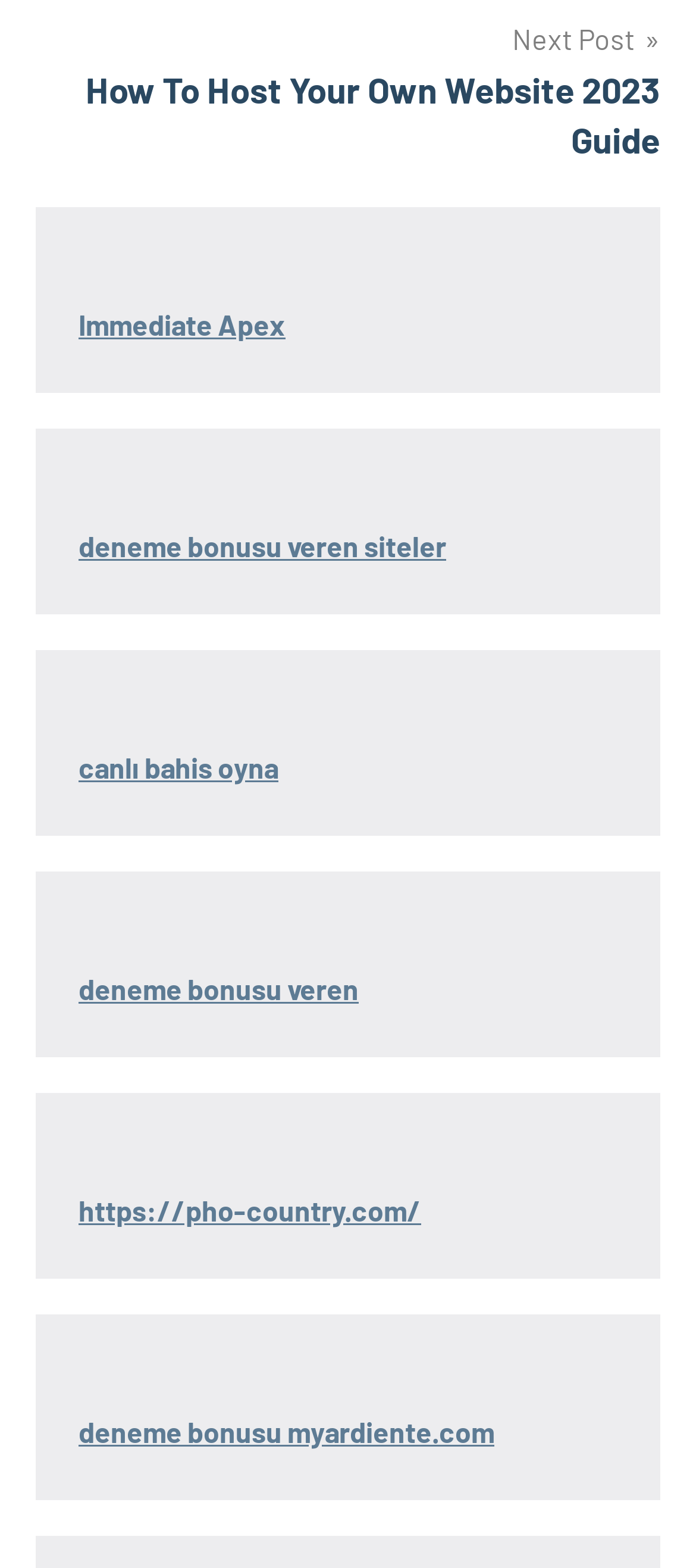Are the links on the webpage related to each other?
Identify the answer in the screenshot and reply with a single word or phrase.

No